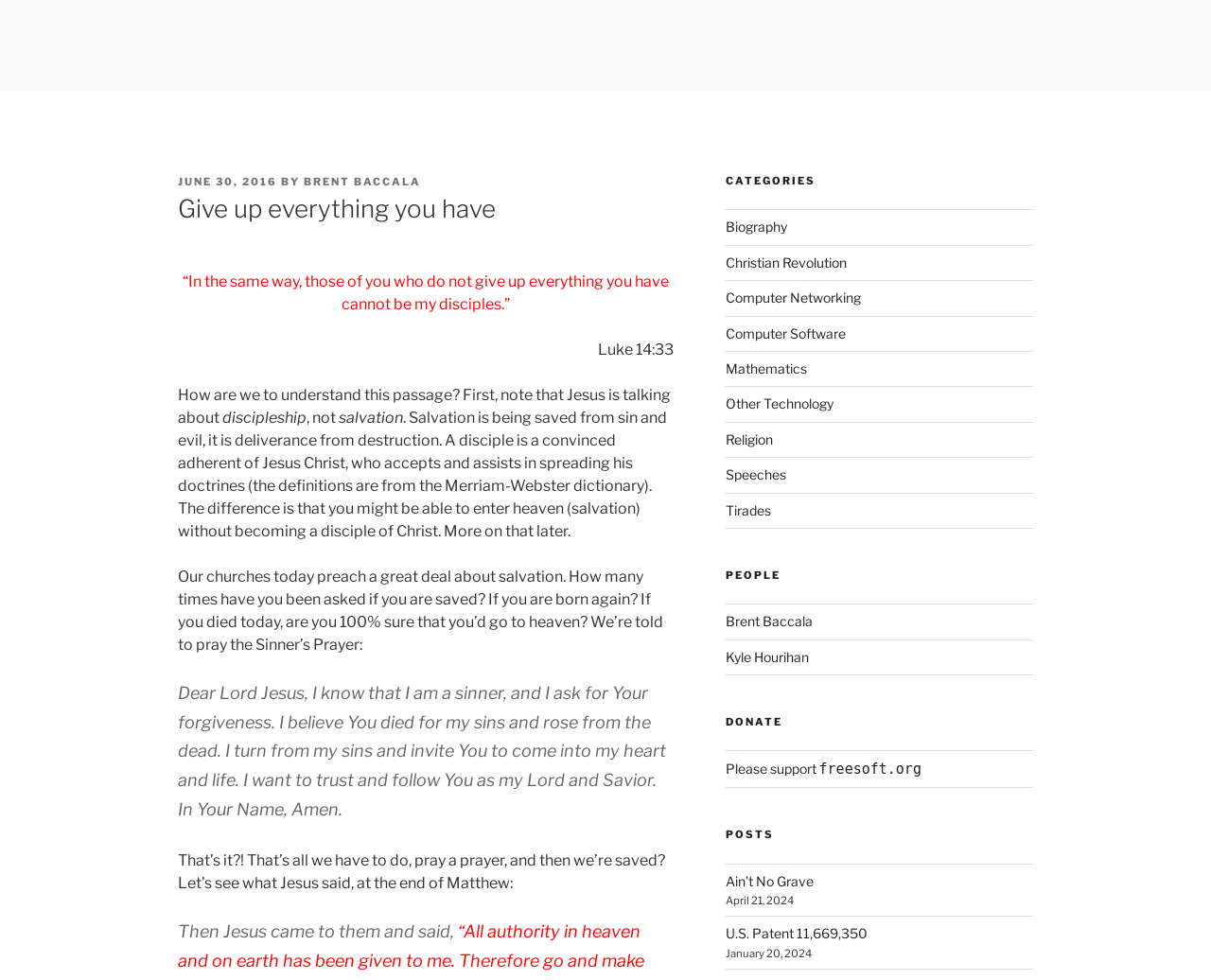Identify the bounding box of the UI component described as: "Cloth and textiles".

None